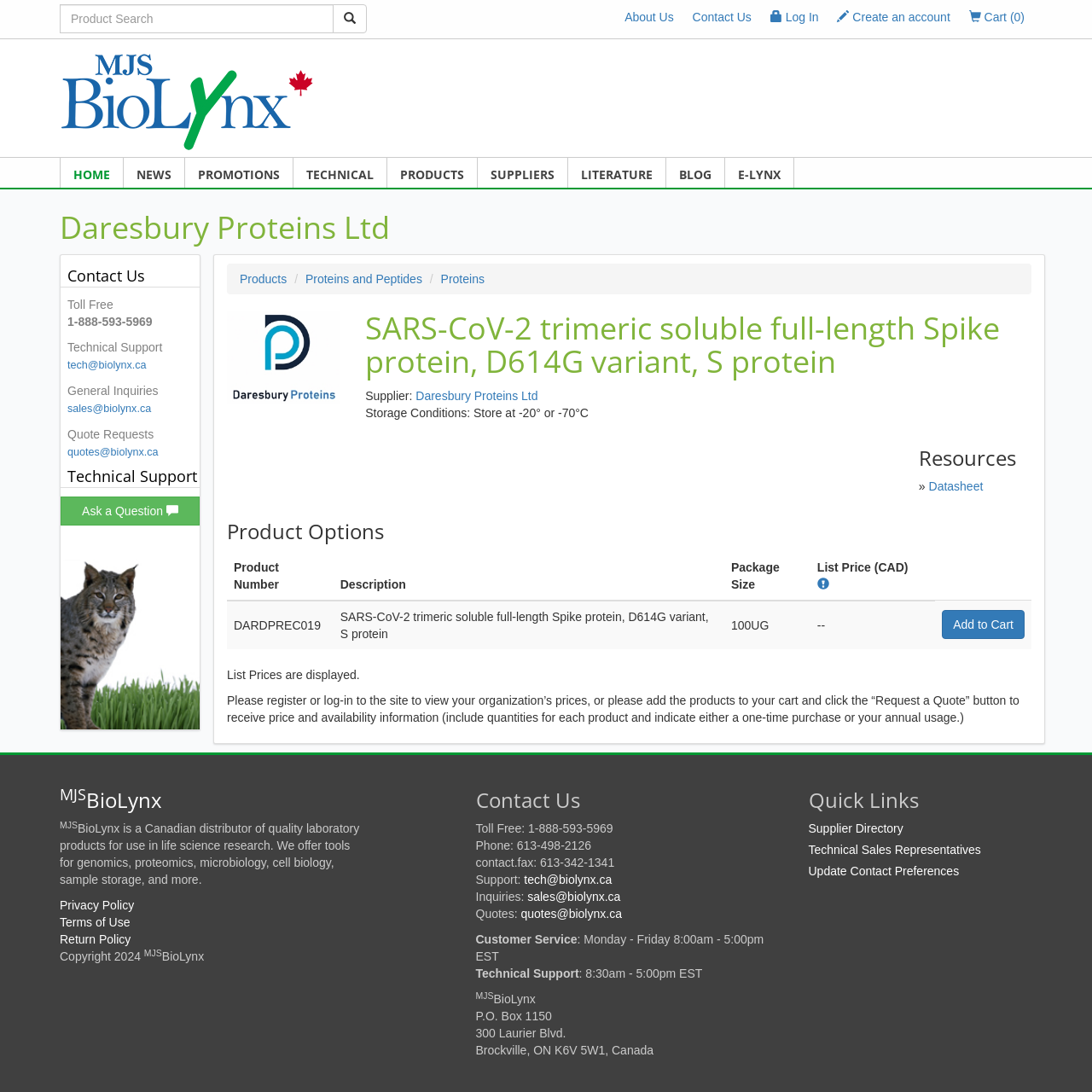Point out the bounding box coordinates of the section to click in order to follow this instruction: "Add the product to cart".

[0.856, 0.55, 0.945, 0.594]